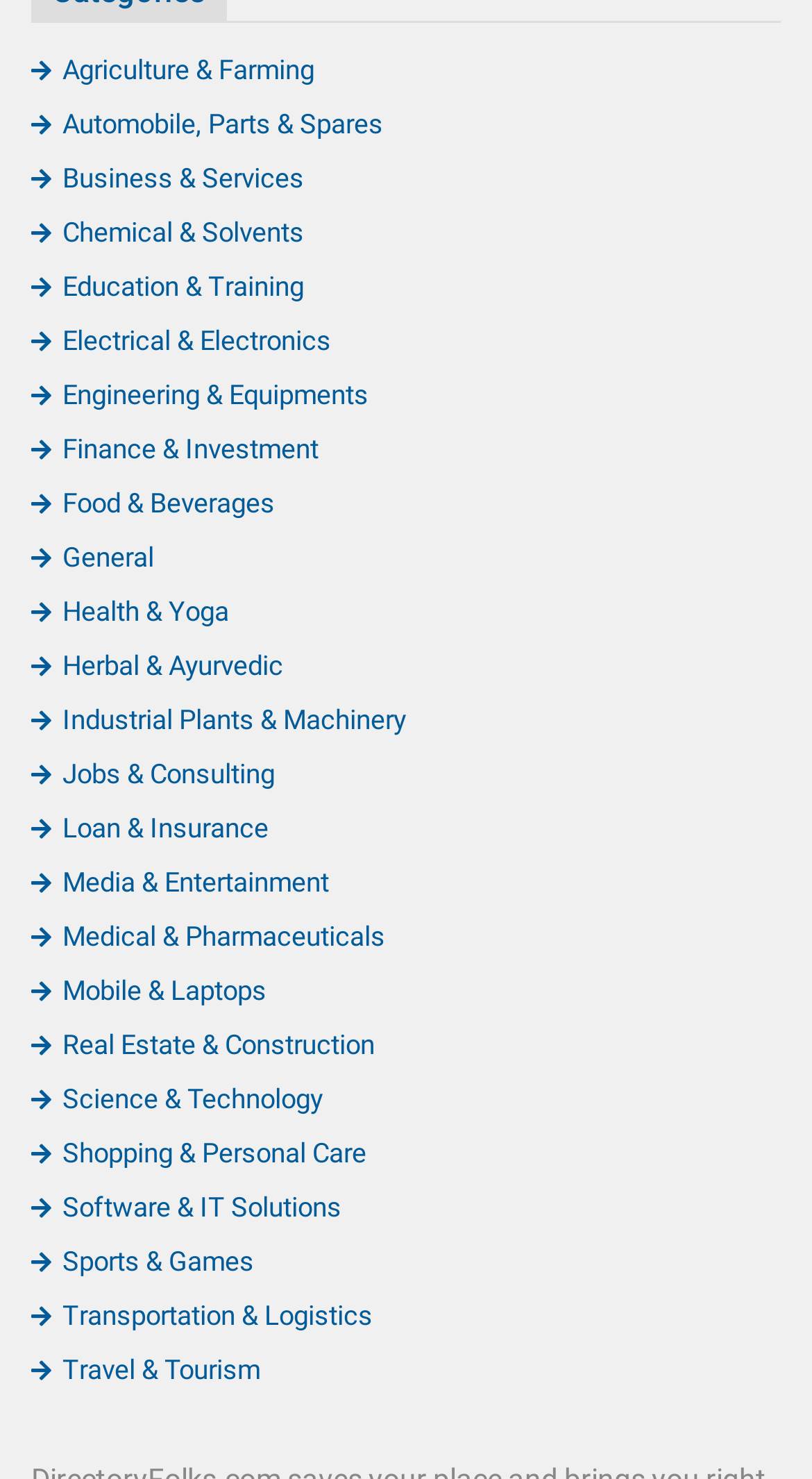Respond with a single word or phrase:
What is the first category listed on the webpage?

Agriculture & Farming